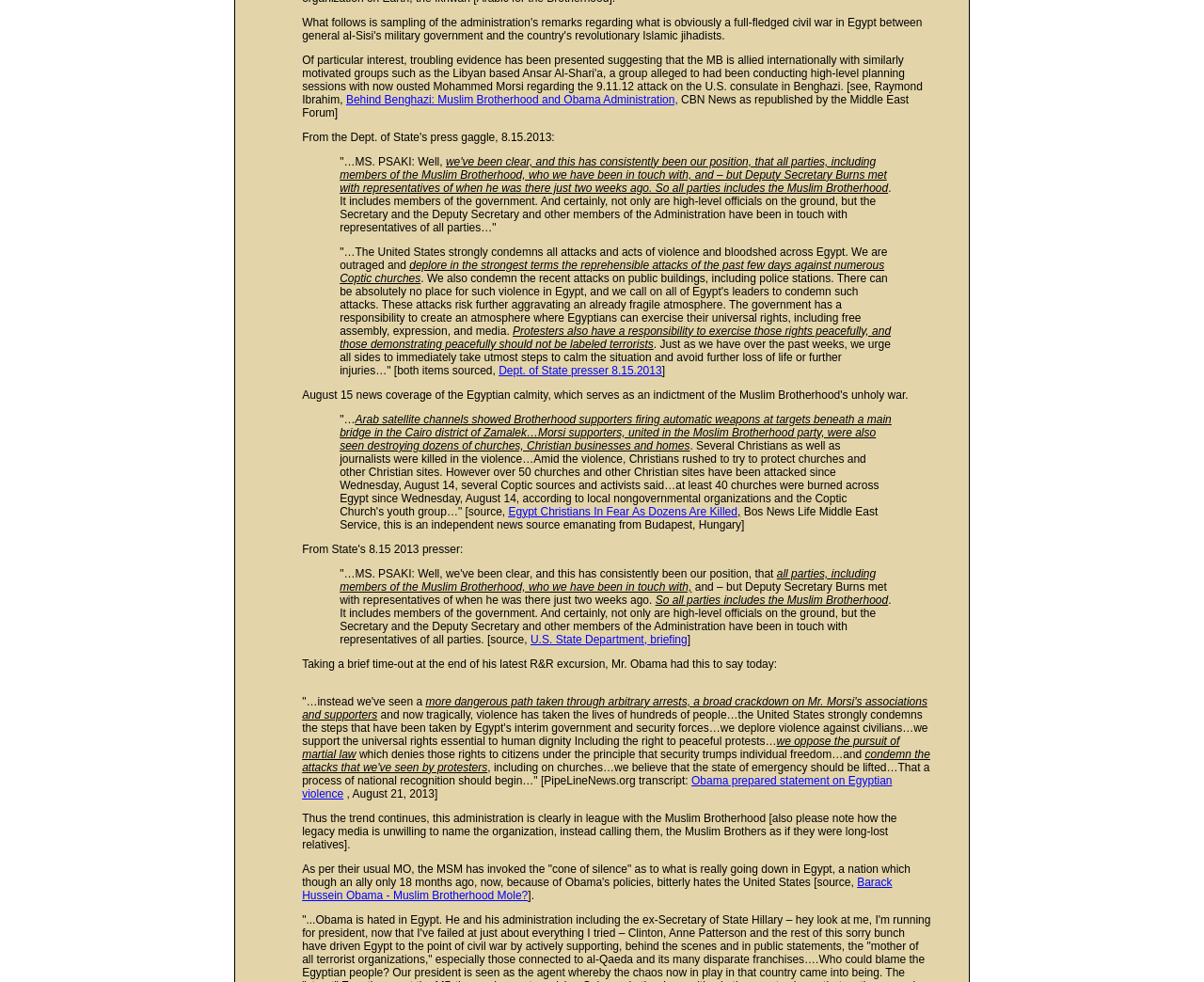Extract the bounding box of the UI element described as: "U.S. State Department, briefing".

[0.441, 0.644, 0.571, 0.658]